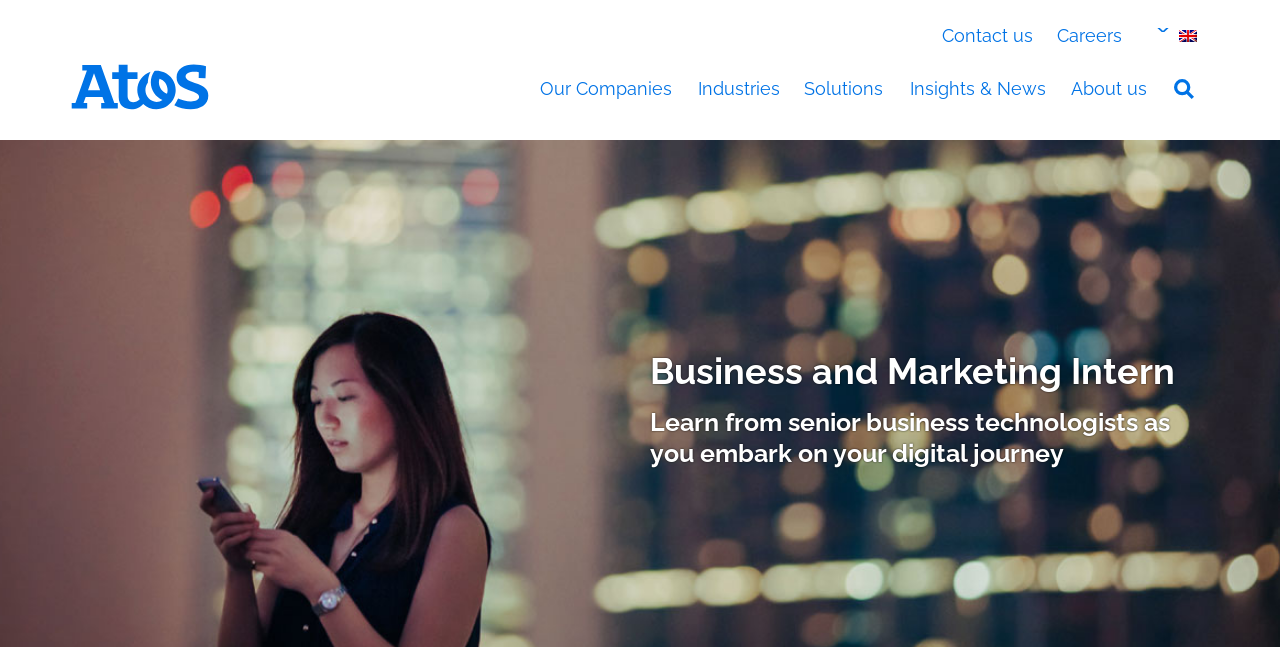Please pinpoint the bounding box coordinates for the region I should click to adhere to this instruction: "Search the site".

[0.905, 0.099, 0.945, 0.176]